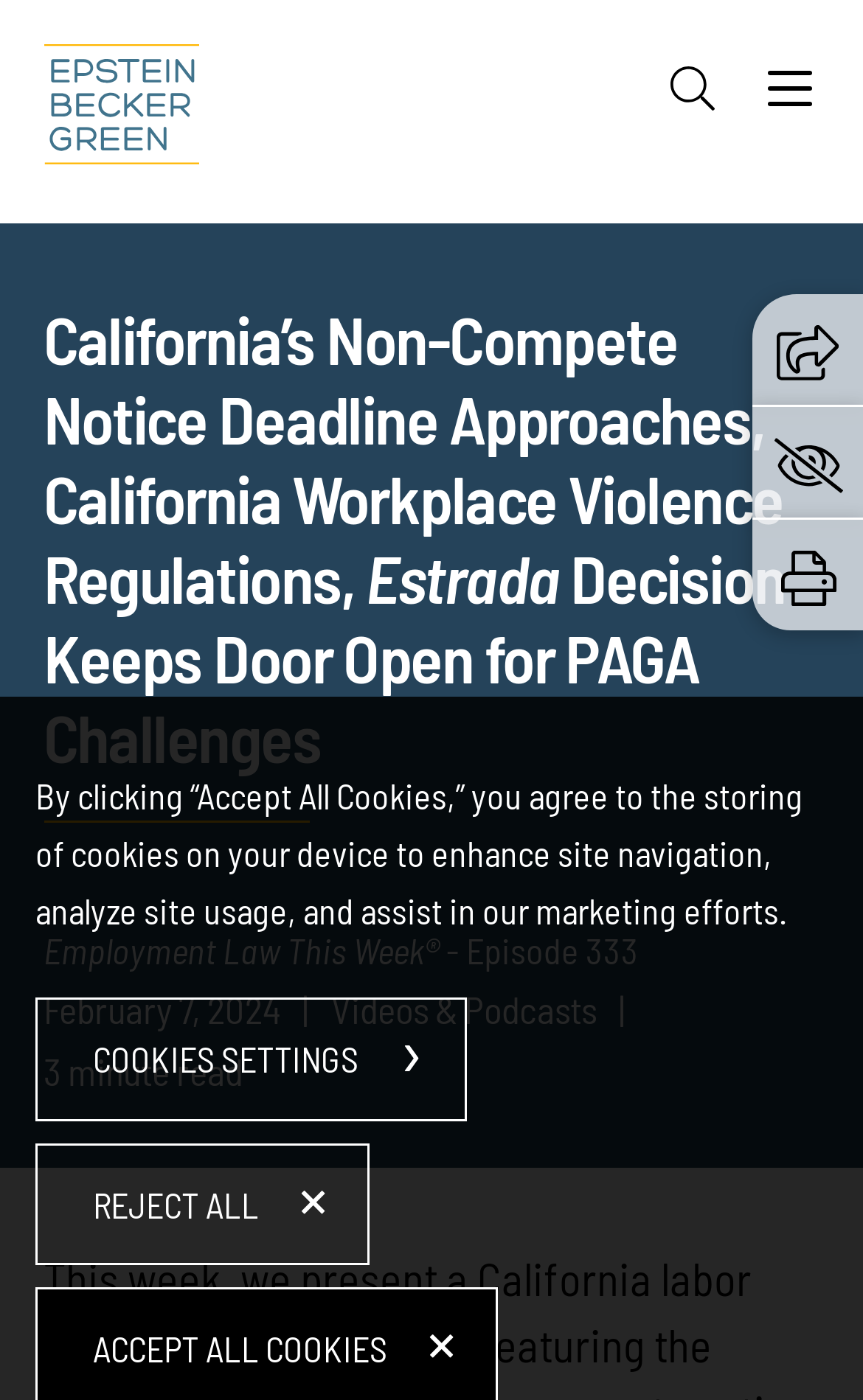Please specify the coordinates of the bounding box for the element that should be clicked to carry out this instruction: "visit Twitter". The coordinates must be four float numbers between 0 and 1, formatted as [left, top, right, bottom].

None